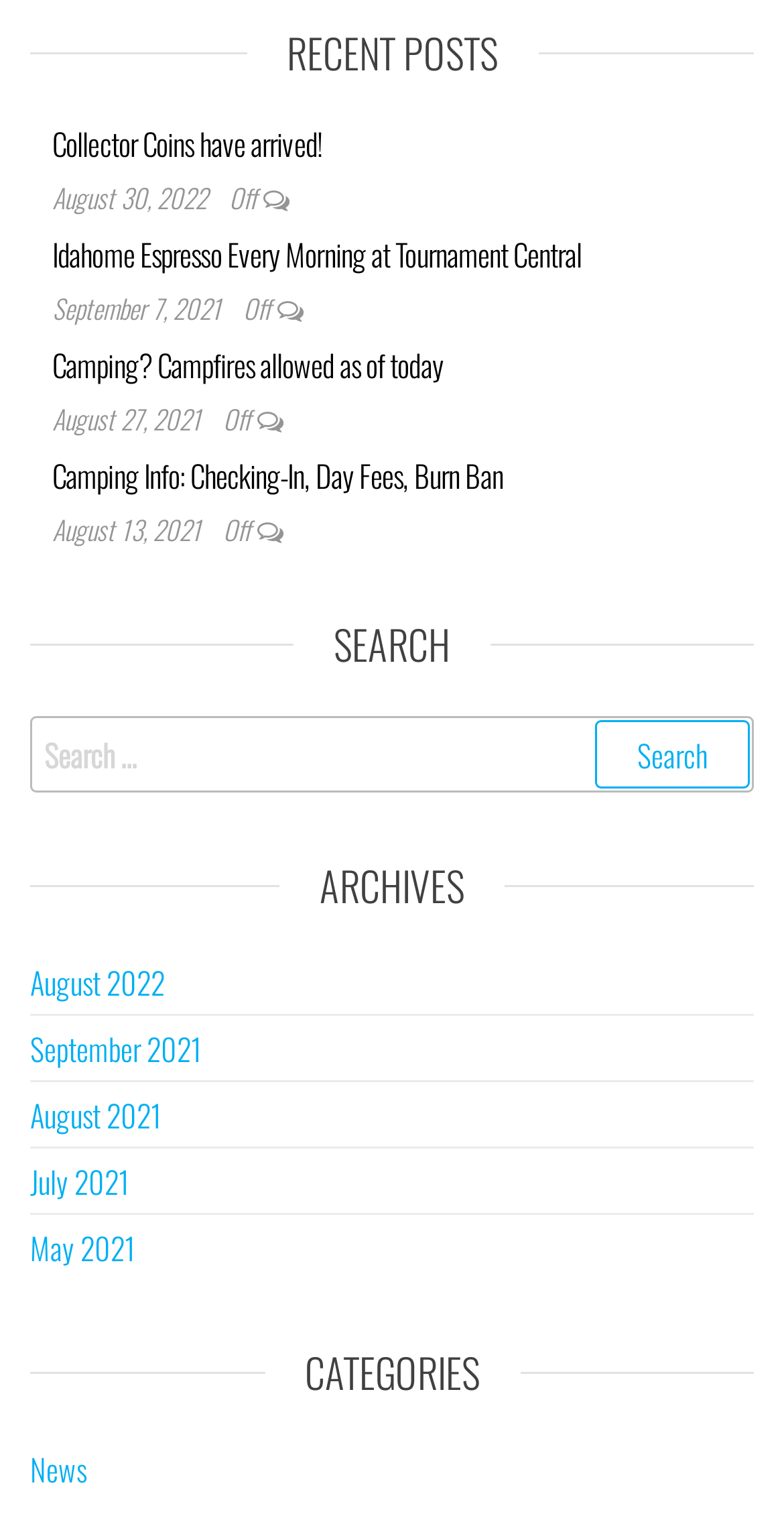Please identify the bounding box coordinates of the element that needs to be clicked to execute the following command: "View August 2022 archives". Provide the bounding box using four float numbers between 0 and 1, formatted as [left, top, right, bottom].

[0.038, 0.633, 0.21, 0.662]